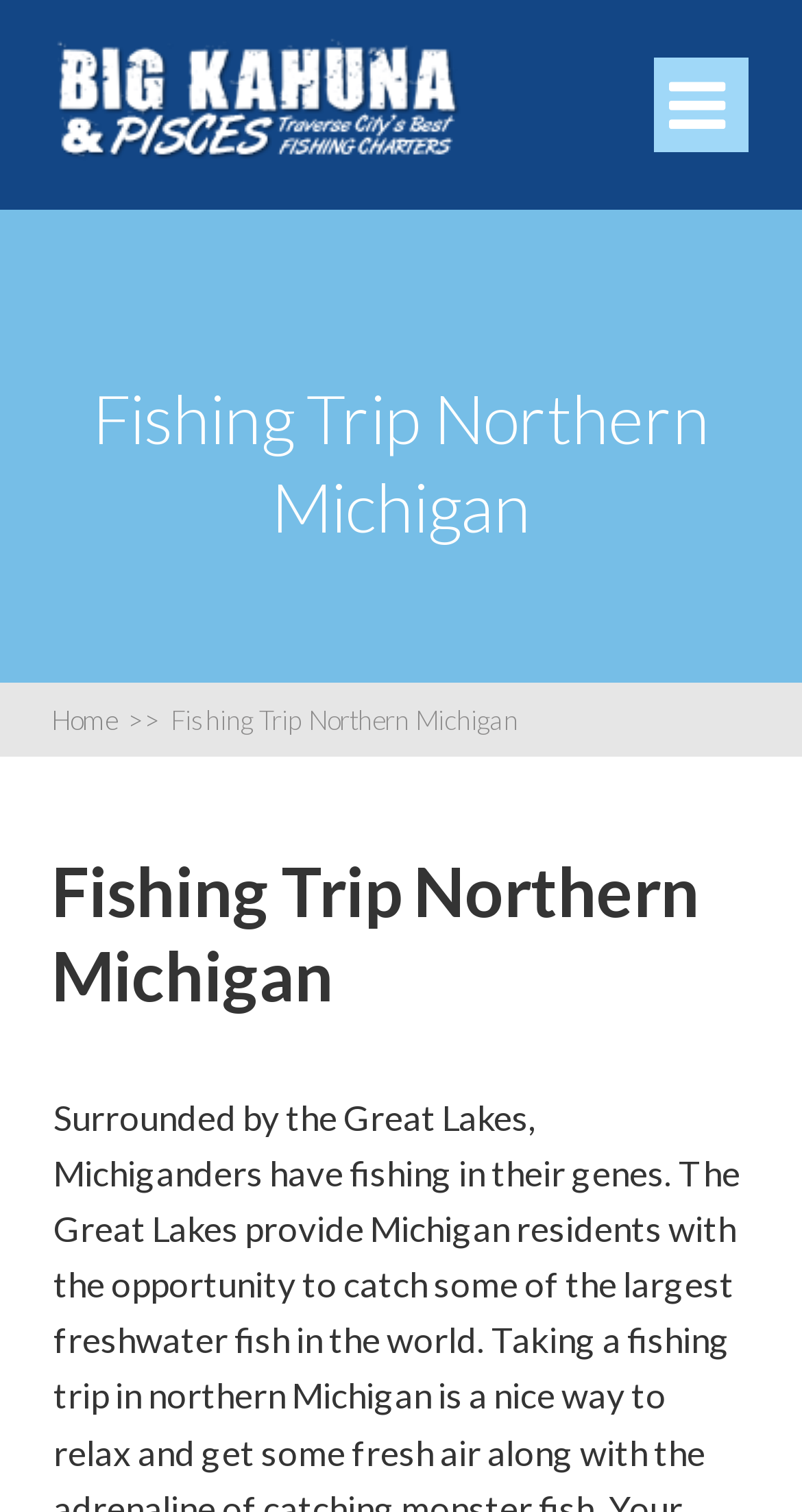Using the given element description, provide the bounding box coordinates (top-left x, top-left y, bottom-right x, bottom-right y) for the corresponding UI element in the screenshot: alt="Big Kahuna & Pisces Charters"

[0.062, 0.084, 0.575, 0.114]